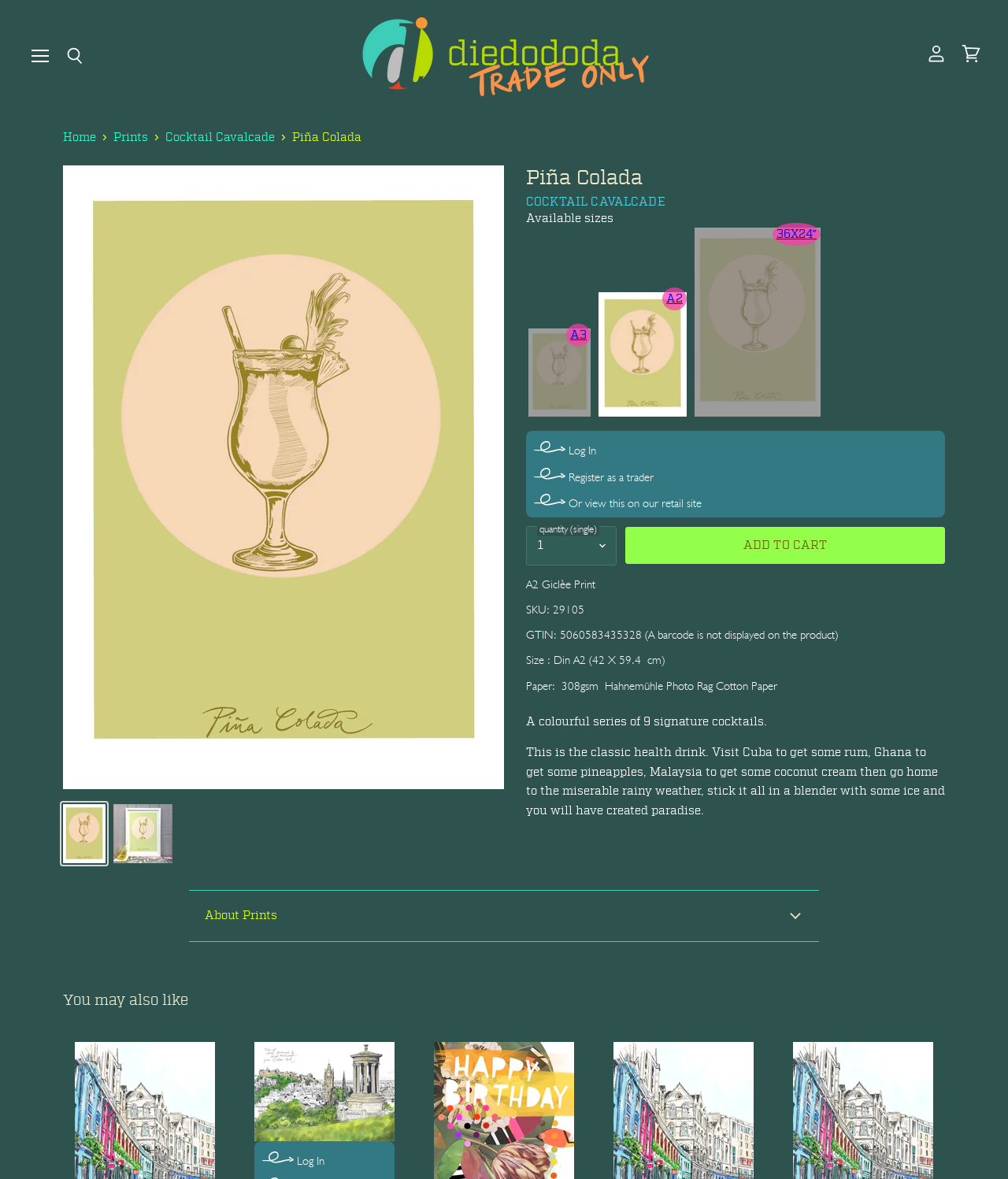What is the purpose of the 'ADD TO CART' button?
Using the visual information, respond with a single word or phrase.

To add the product to the cart